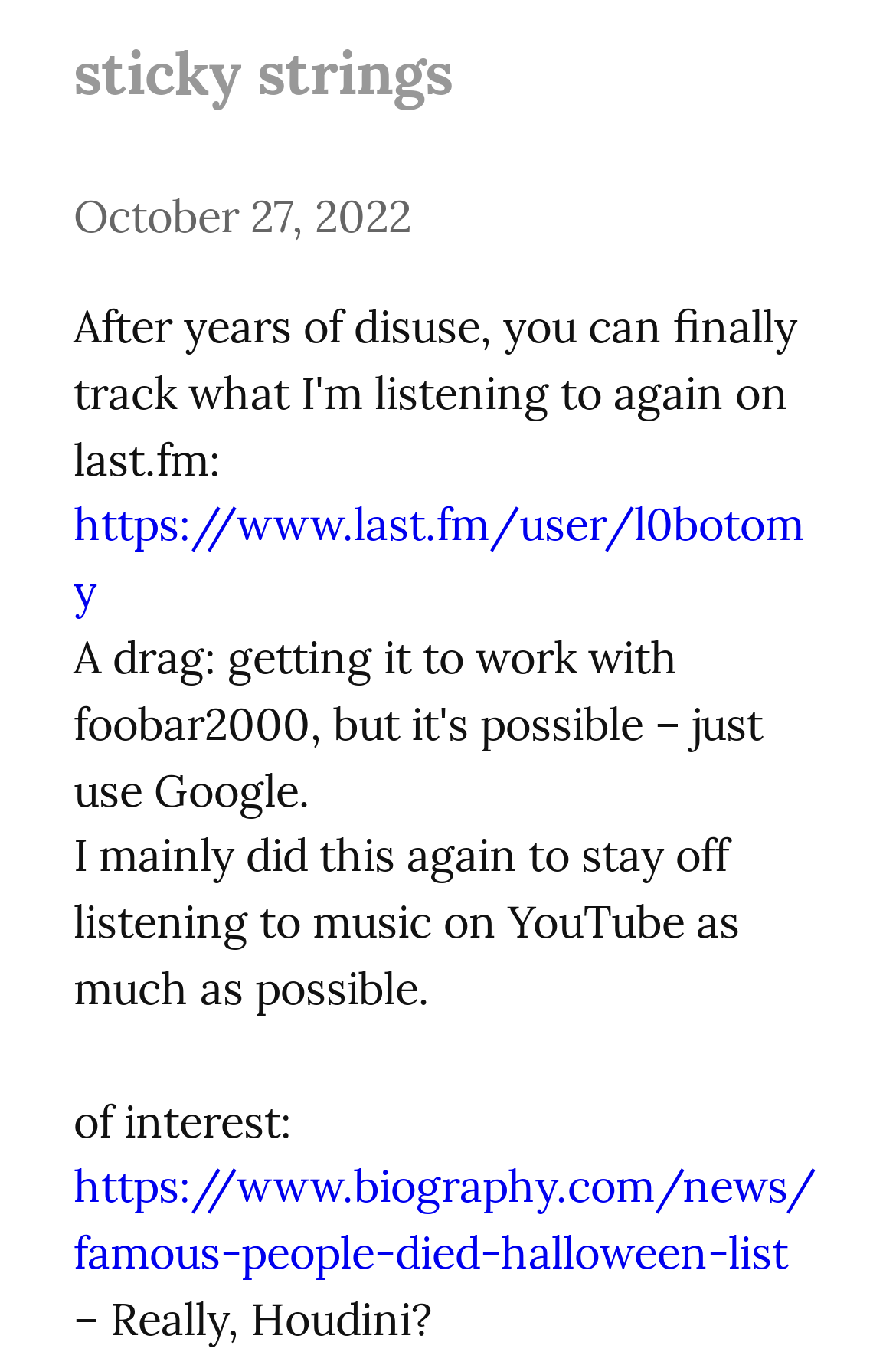Using the image as a reference, answer the following question in as much detail as possible:
What is the date mentioned on the webpage?

The date is mentioned in the time element, which is a child of the root element, and has a bounding box with y1 and y2 coordinates indicating its vertical position on the webpage.